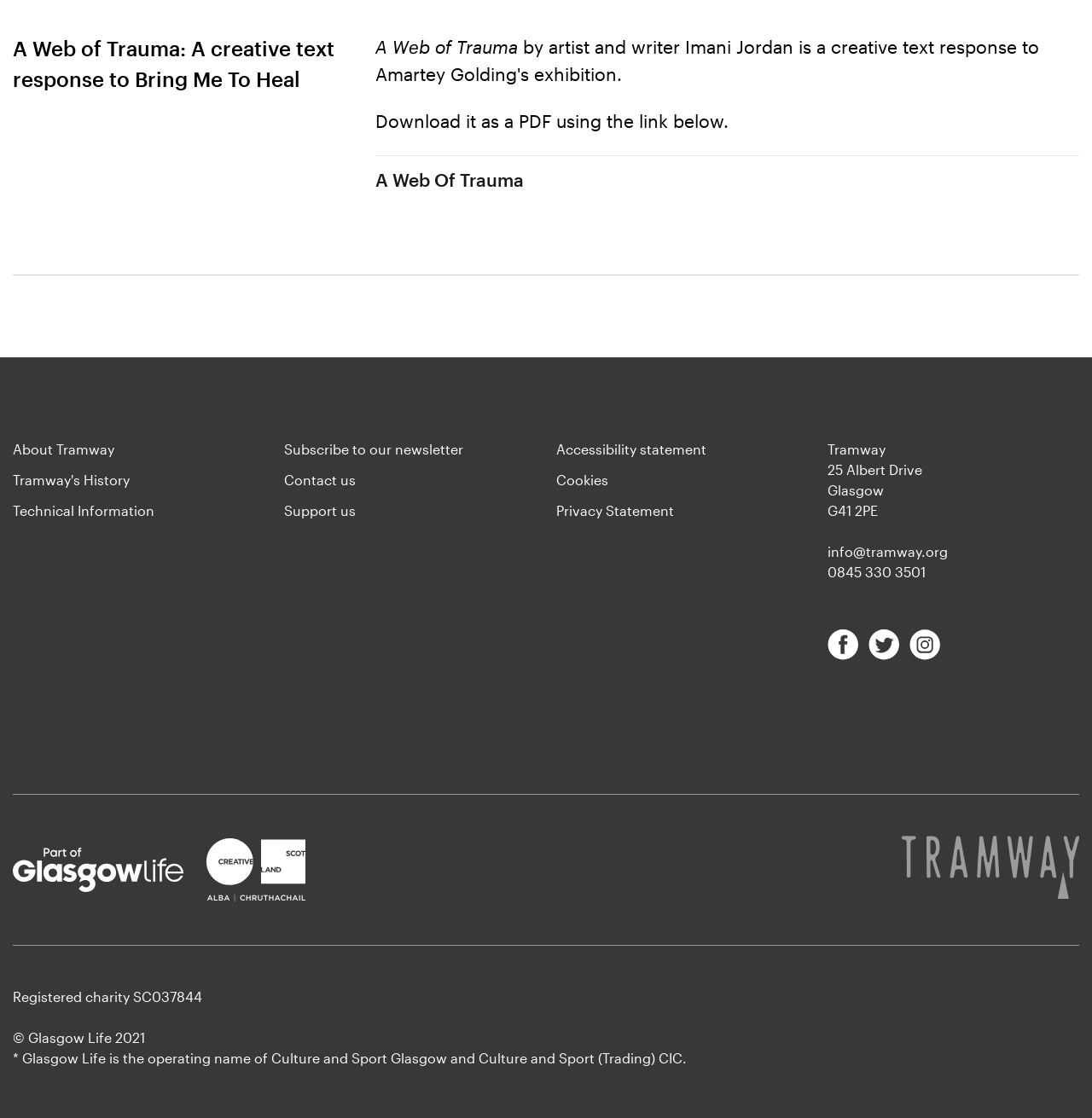Find the coordinates for the bounding box of the element with this description: "Subscribe".

None